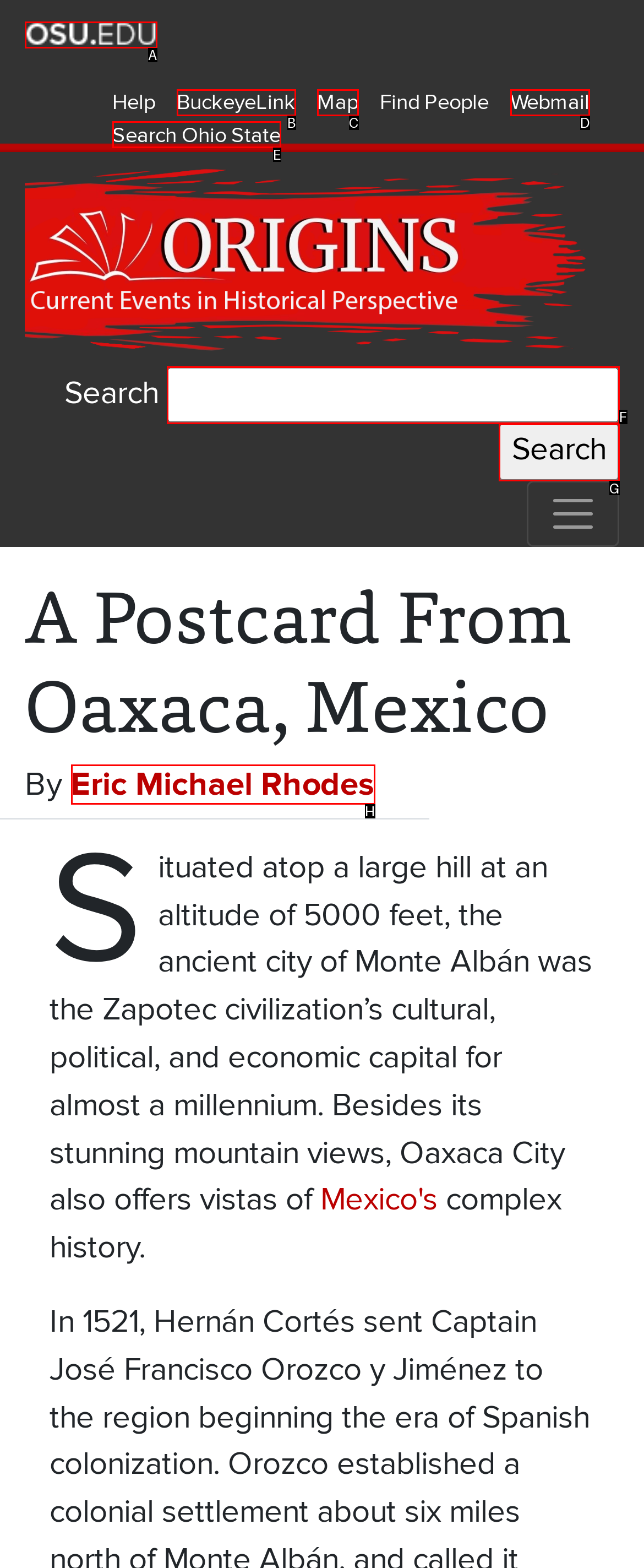Determine which HTML element corresponds to the description: The Ohio State University website. Provide the letter of the correct option.

A